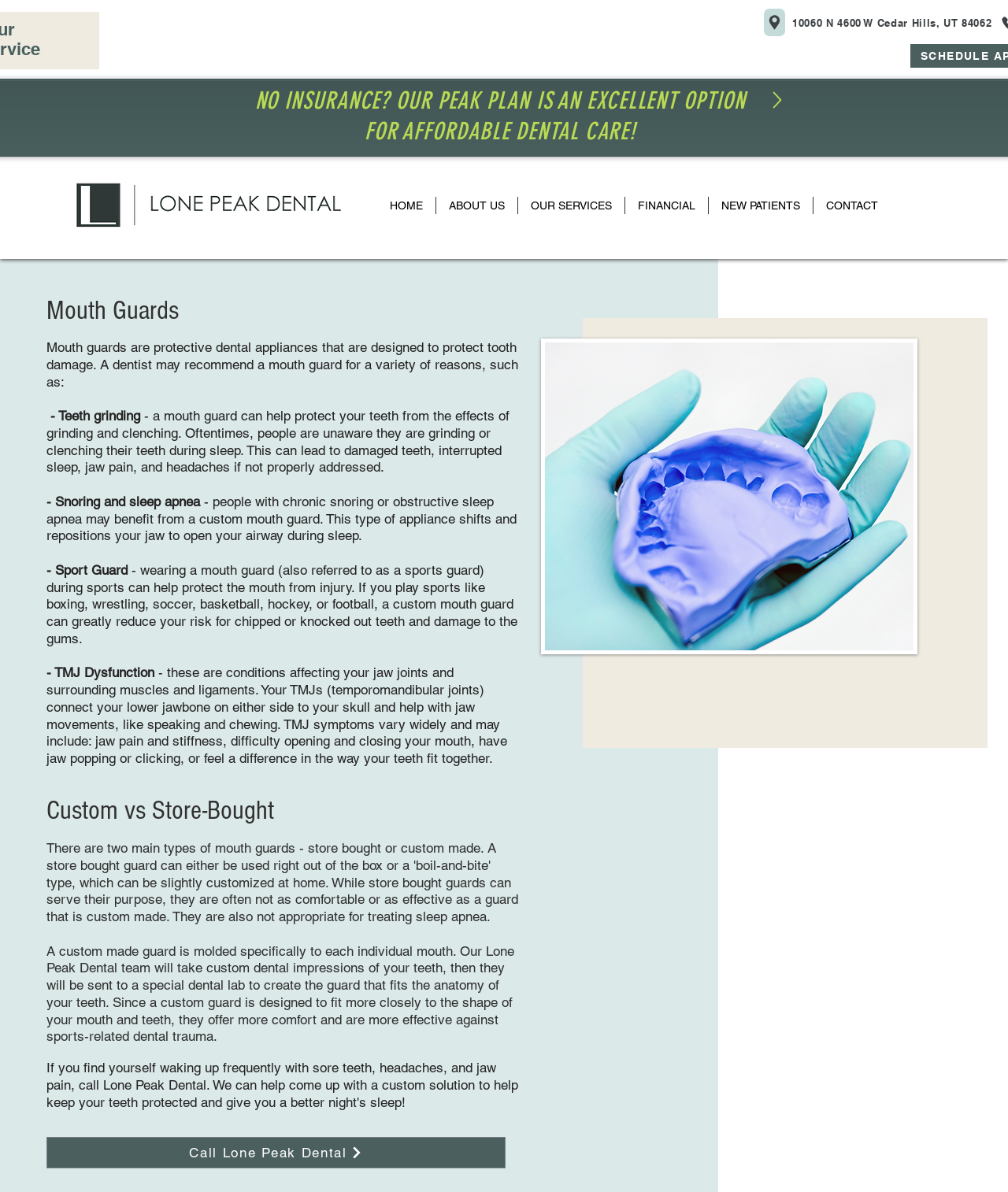Please identify the bounding box coordinates of where to click in order to follow the instruction: "Call Lone Peak Dental".

[0.046, 0.954, 0.502, 0.98]